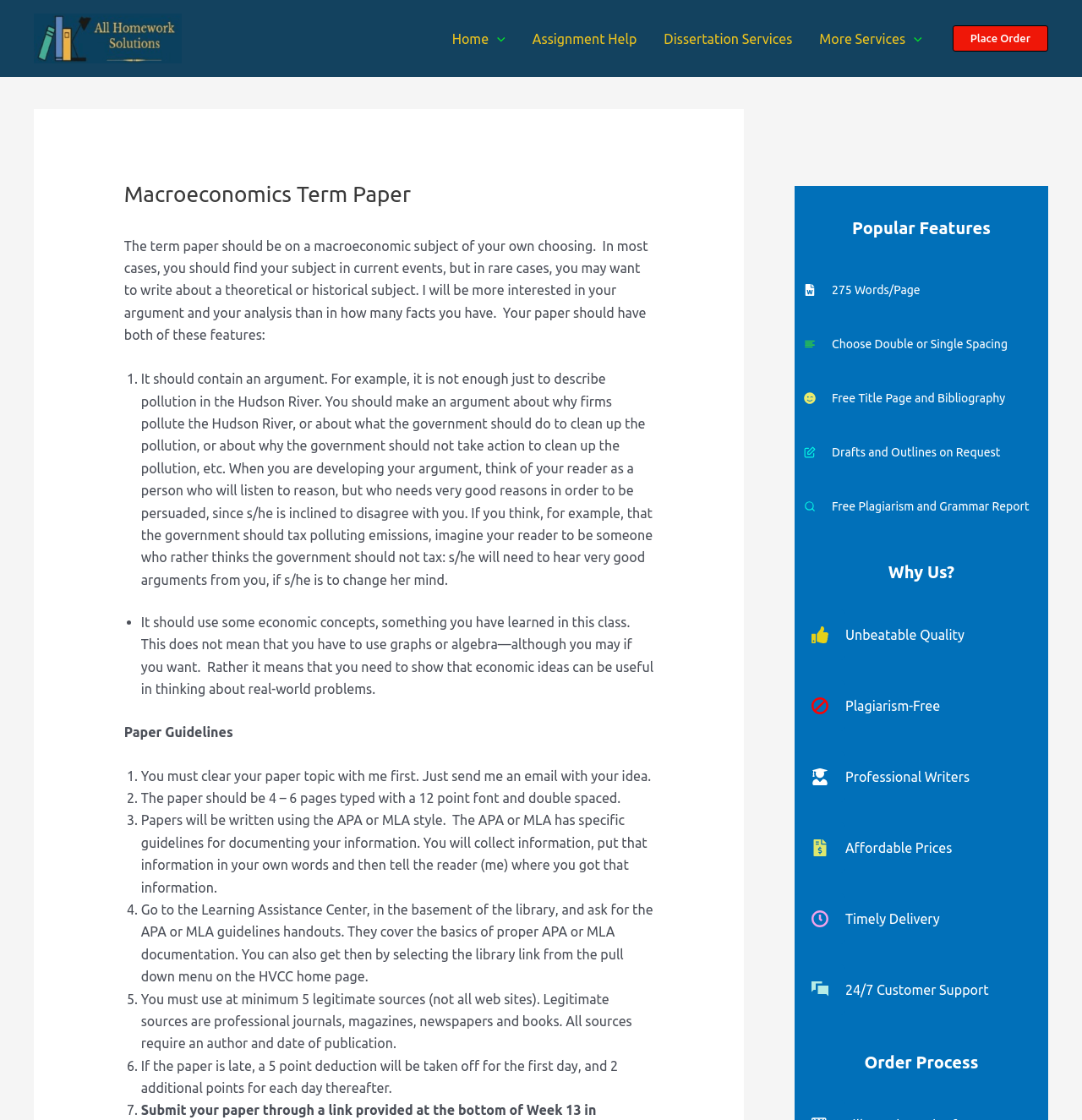Can you find and generate the webpage's heading?

Macroeconomics Term Paper